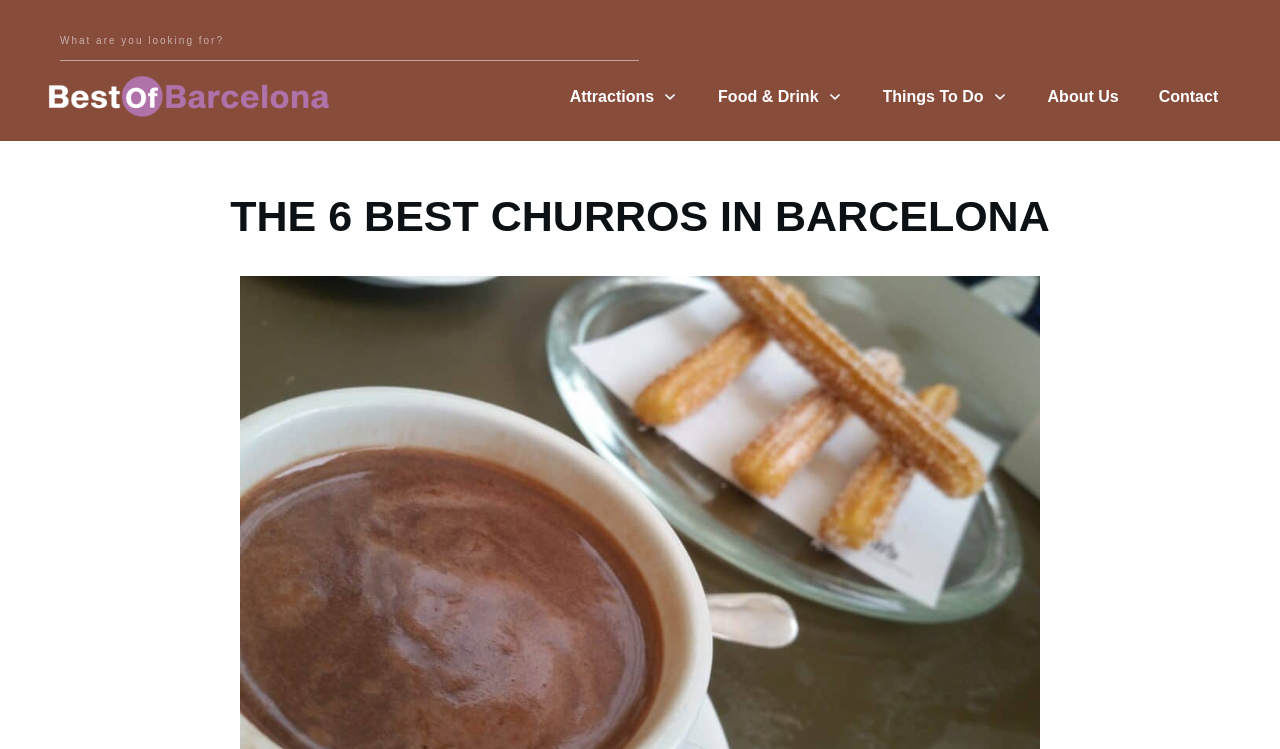Please find the bounding box for the UI element described by: "Things To Do".

[0.689, 0.108, 0.787, 0.15]